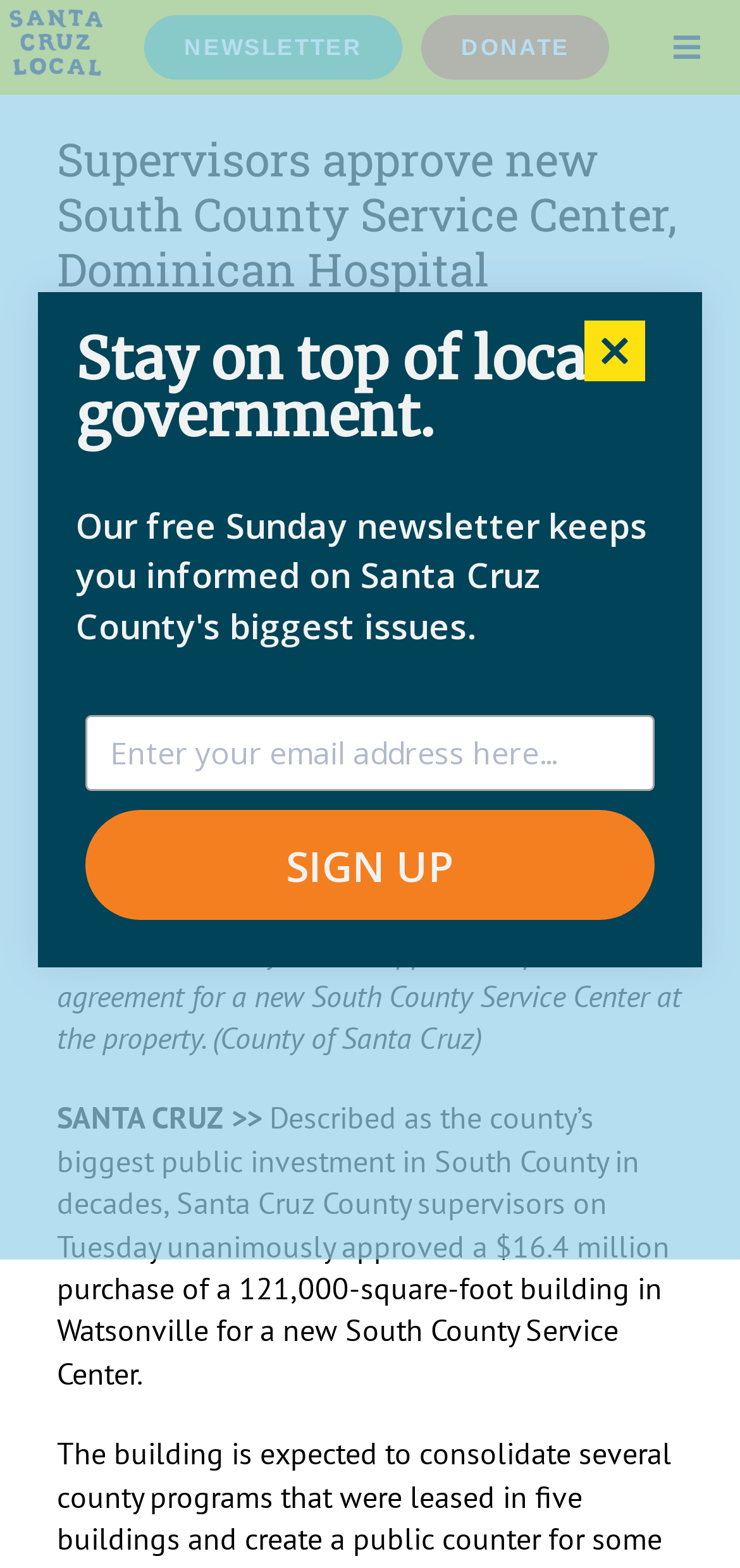Locate the bounding box coordinates of the element that should be clicked to execute the following instruction: "Sign up for the newsletter".

[0.115, 0.516, 0.885, 0.586]